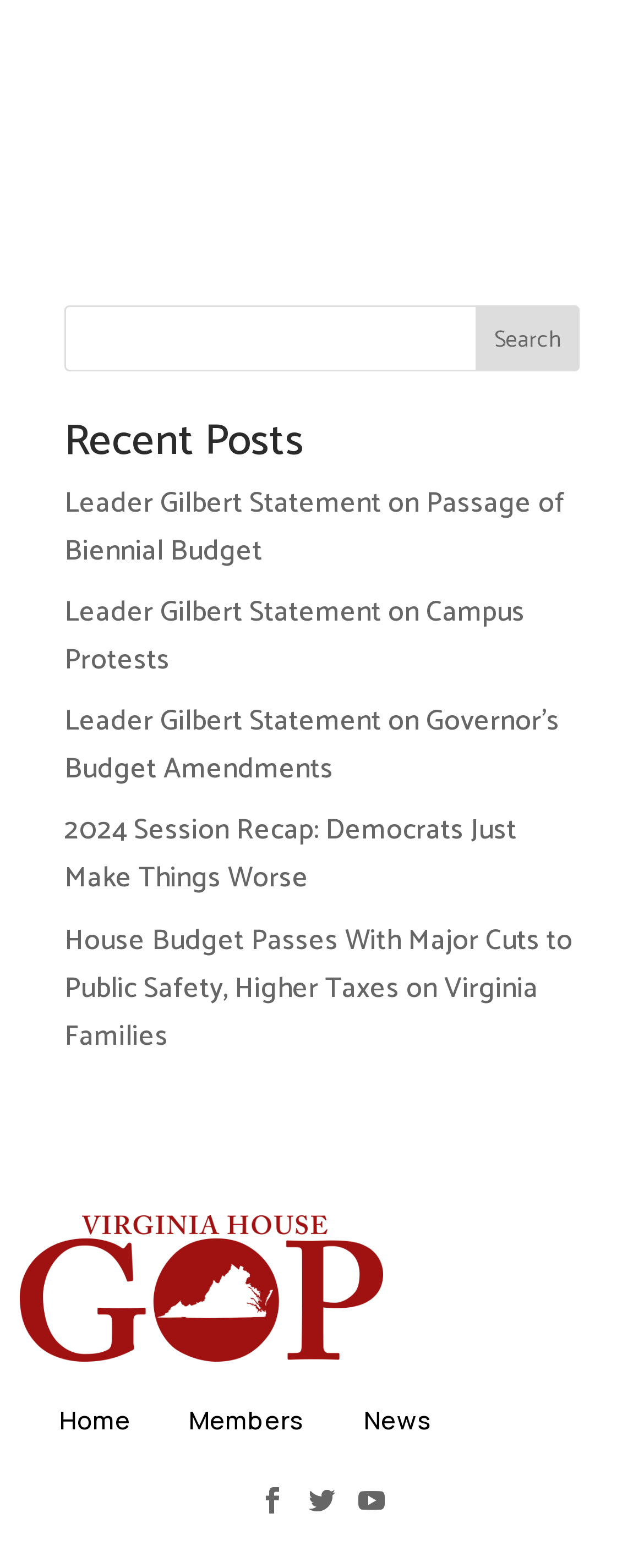Determine the bounding box coordinates of the target area to click to execute the following instruction: "search for something."

[0.1, 0.194, 0.9, 0.236]